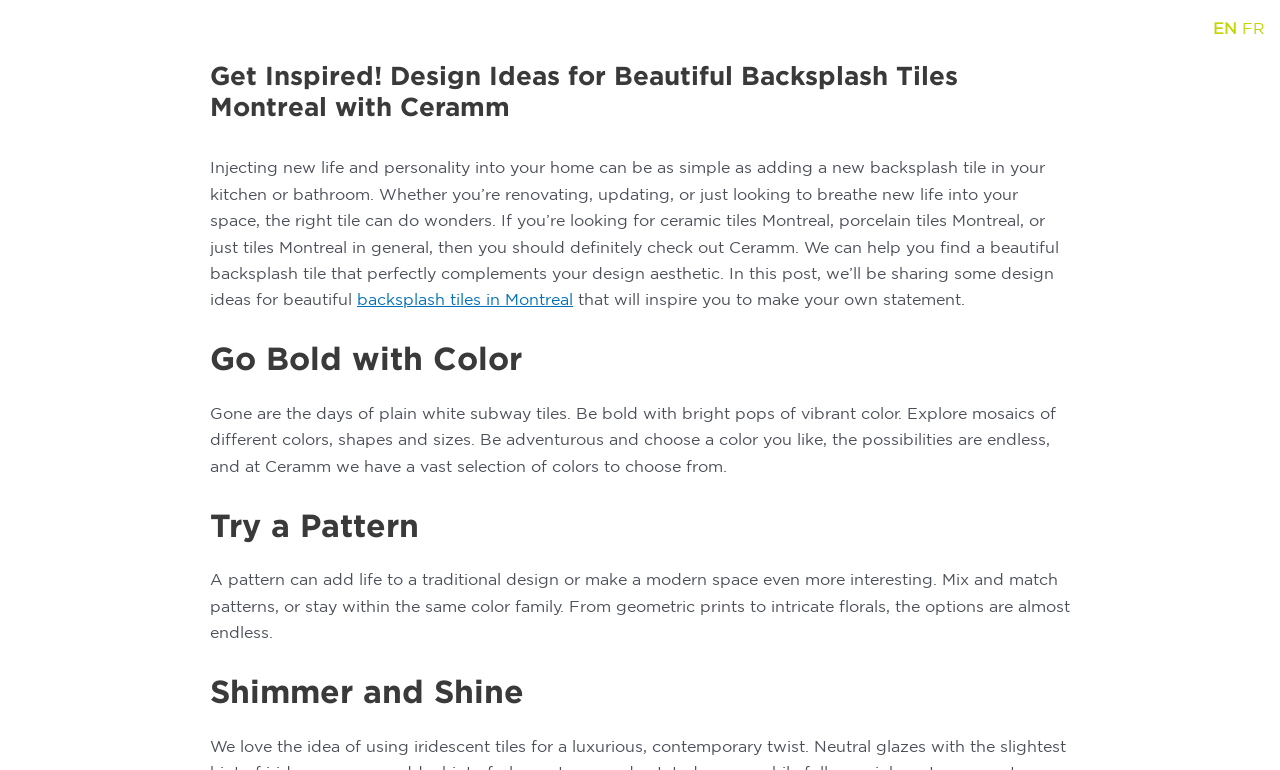What type of tiles are mentioned on this webpage?
Answer the question based on the image using a single word or a brief phrase.

Ceramic and porcelain